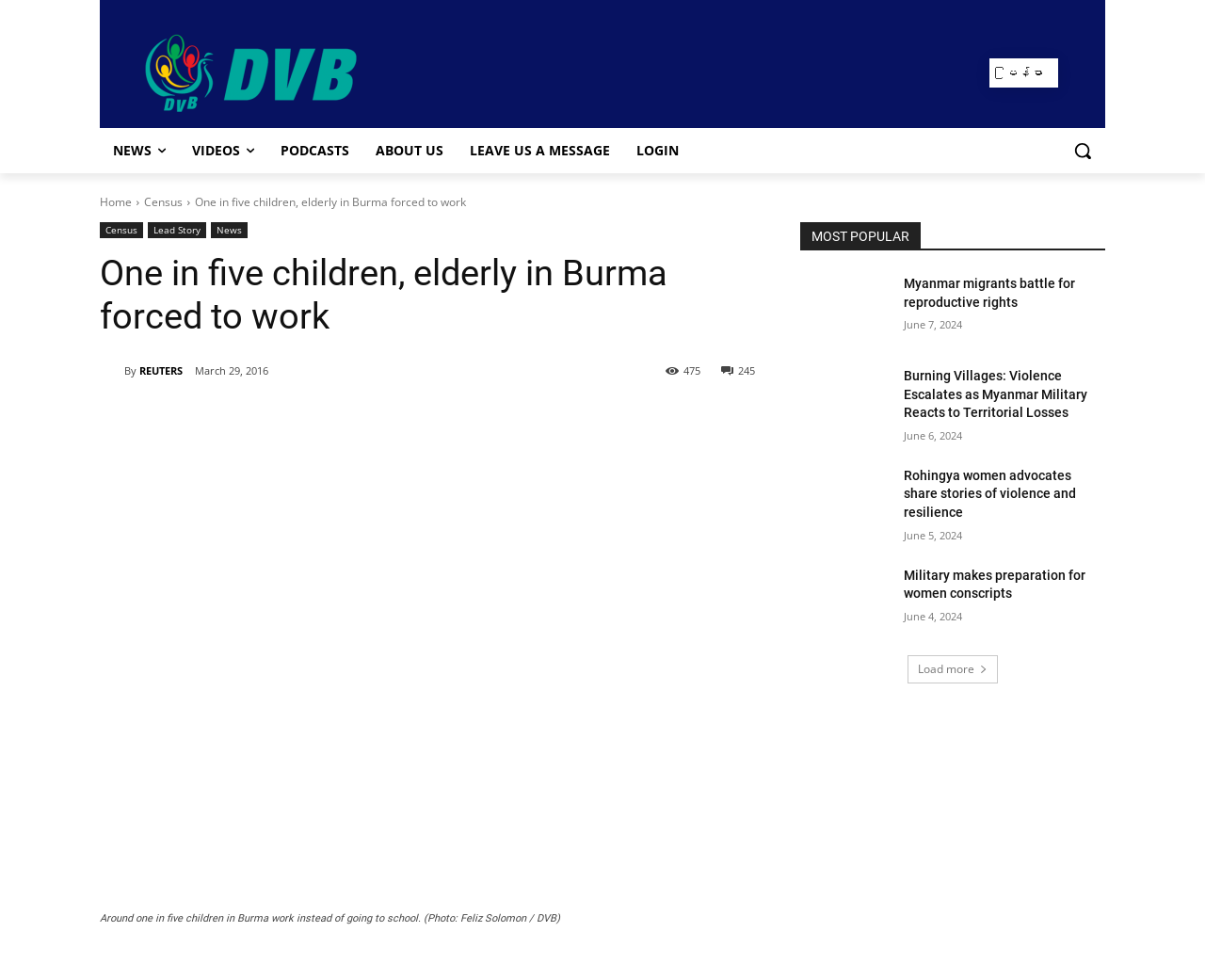Identify the bounding box coordinates for the UI element described by the following text: "flora and fauna". Provide the coordinates as four float numbers between 0 and 1, in the format [left, top, right, bottom].

[0.709, 0.031, 0.776, 0.045]